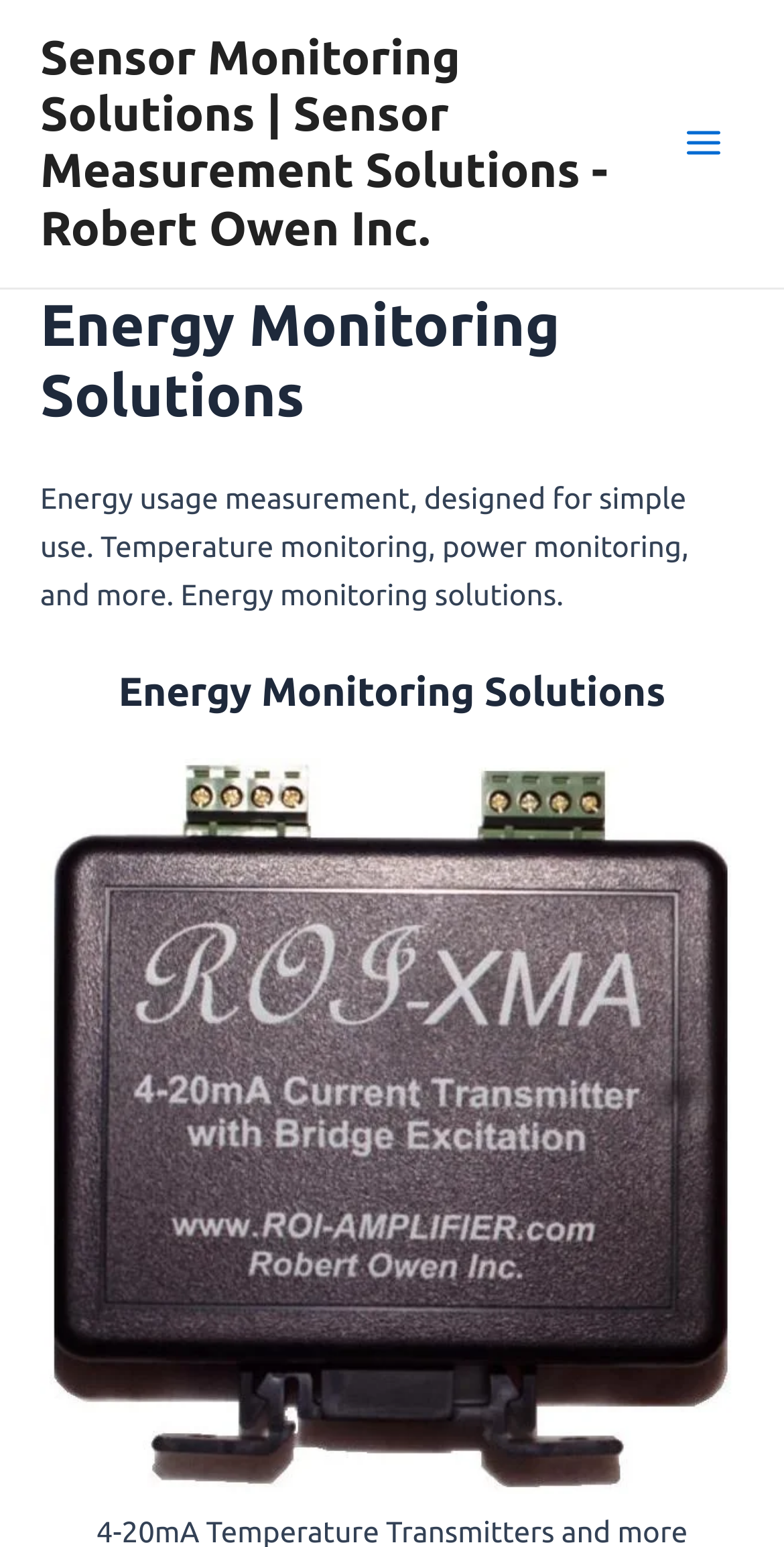Refer to the screenshot and answer the following question in detail:
What type of monitoring is mentioned?

I found the types of monitoring mentioned by reading the static text 'Energy usage measurement, designed for simple use. Temperature monitoring, power monitoring, and more.' which is a part of the header section.